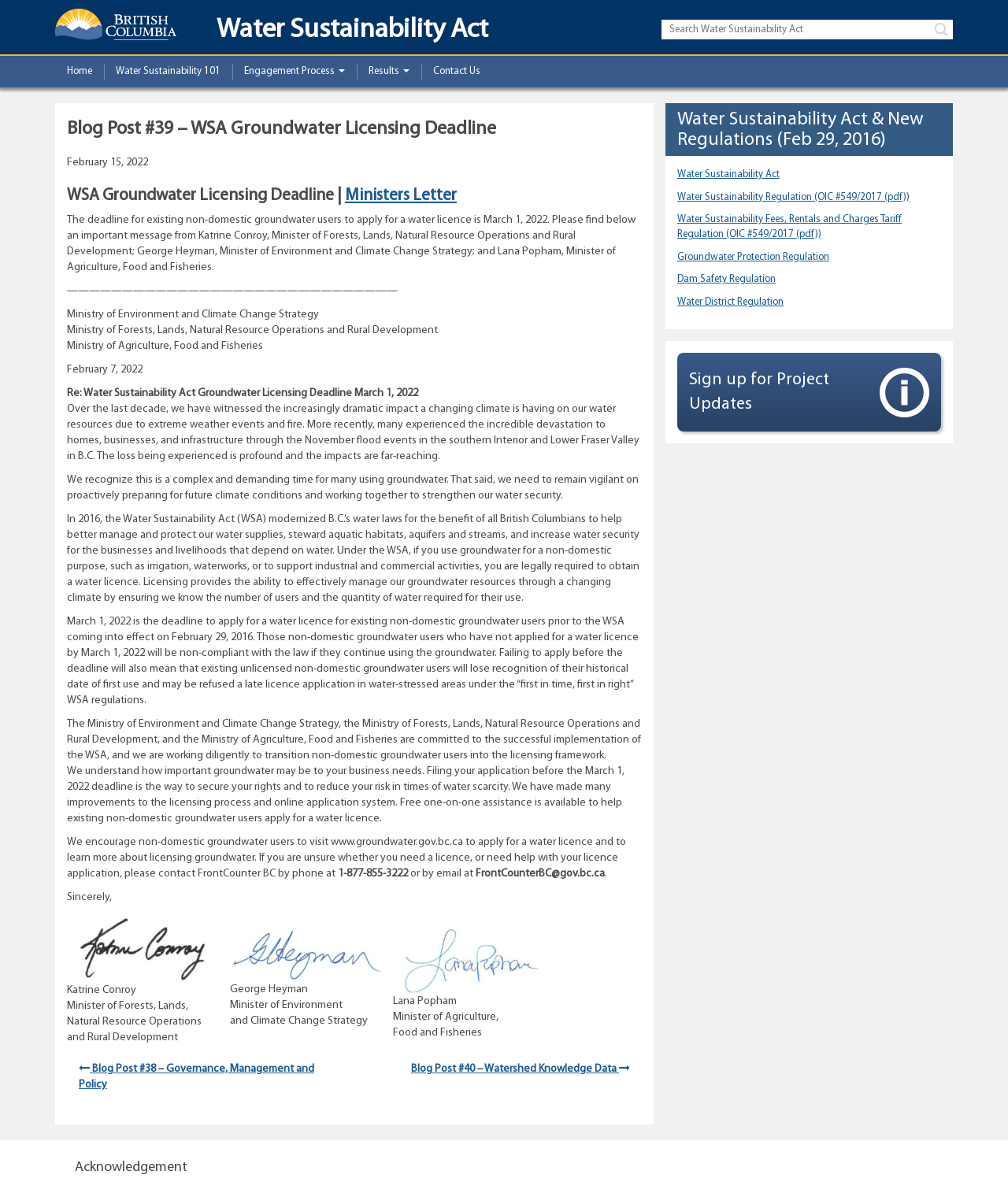Please answer the following question using a single word or phrase: 
How many ministers are mentioned in the letter?

3